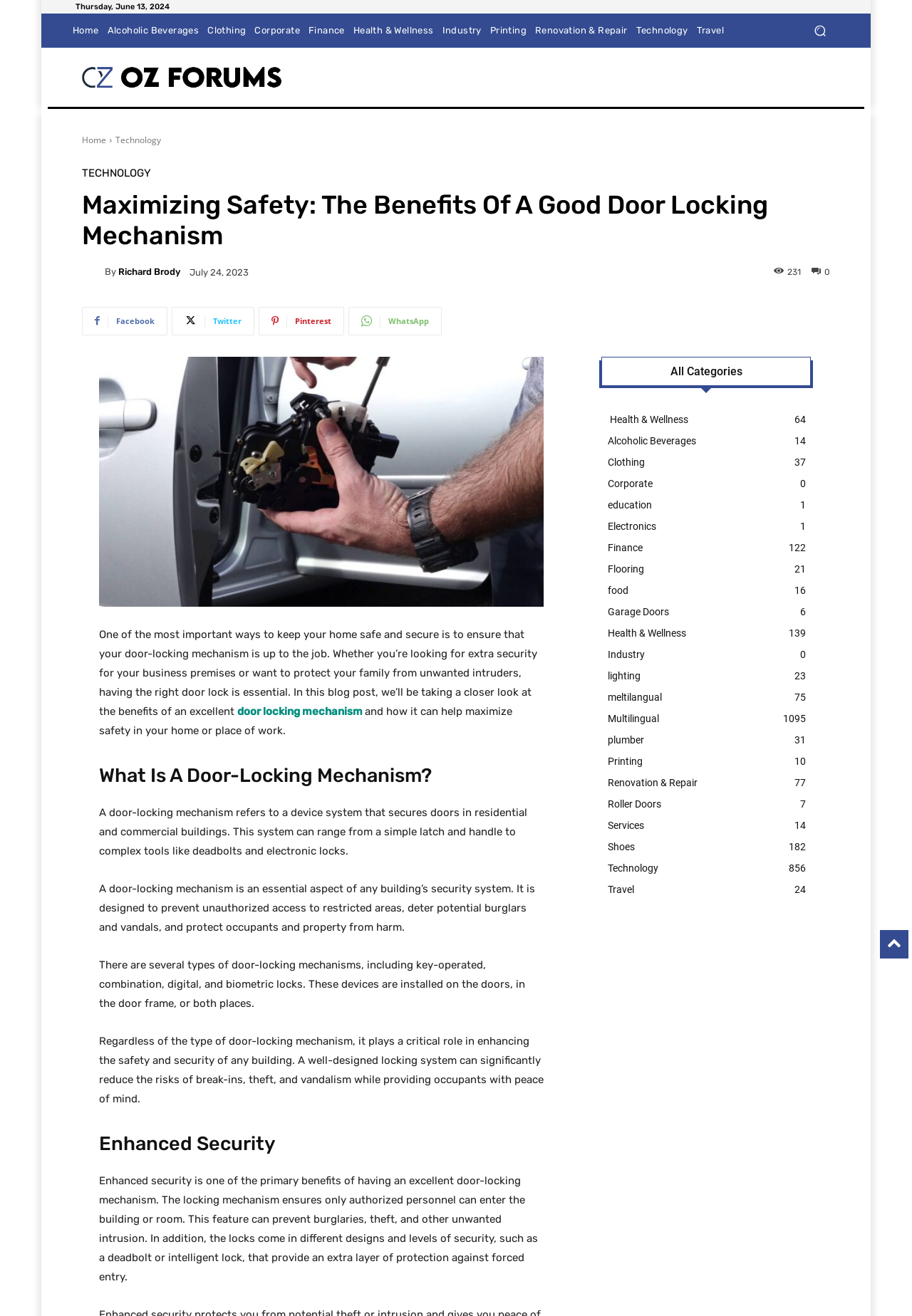Bounding box coordinates are specified in the format (top-left x, top-left y, bottom-right x, bottom-right y). All values are floating point numbers bounded between 0 and 1. Please provide the bounding box coordinate of the region this sentence describes: Garage Doors6

[0.657, 0.456, 0.891, 0.473]